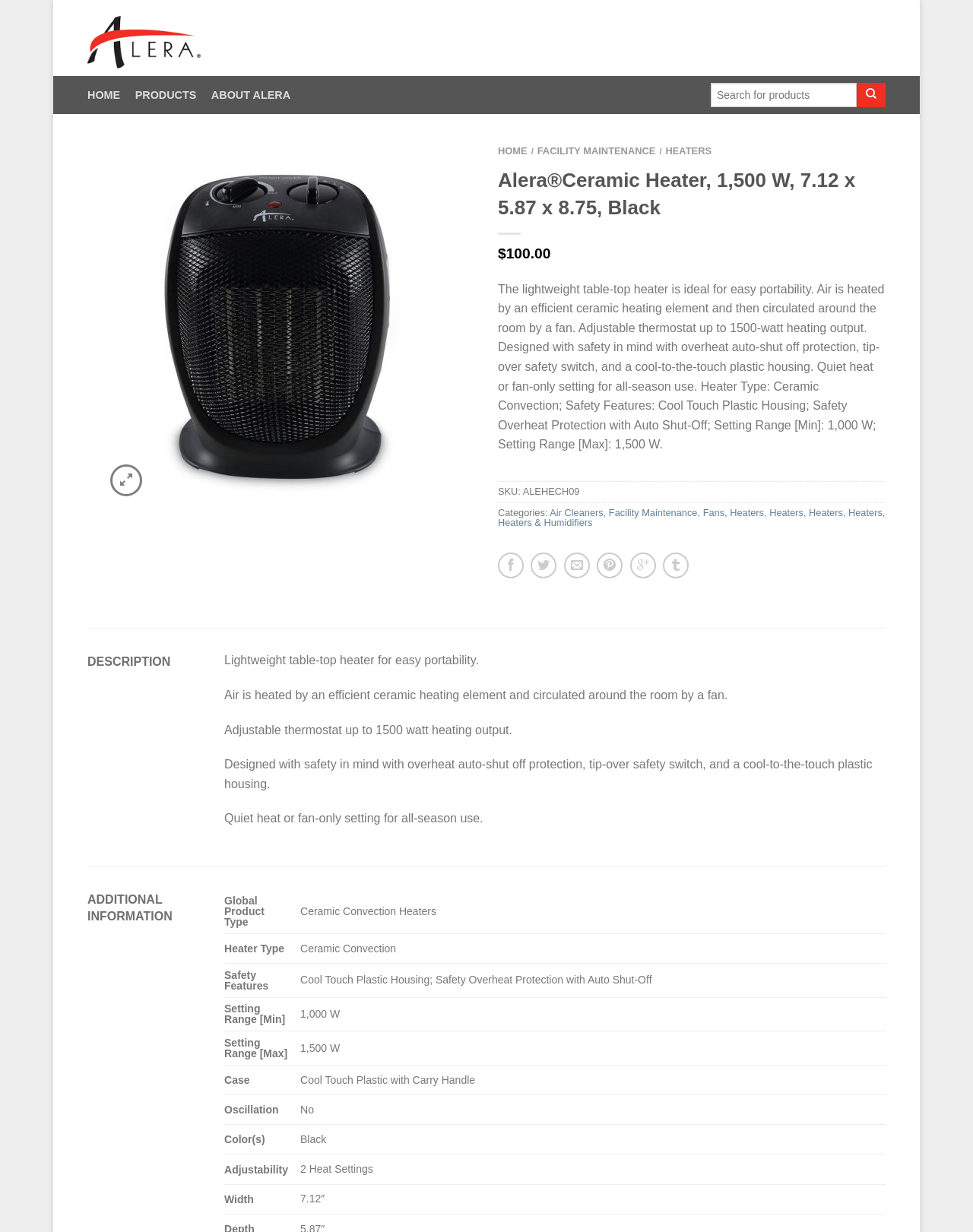Determine the bounding box coordinates of the clickable region to execute the instruction: "Click on the HOME link". The coordinates should be four float numbers between 0 and 1, denoted as [left, top, right, bottom].

[0.09, 0.066, 0.135, 0.088]